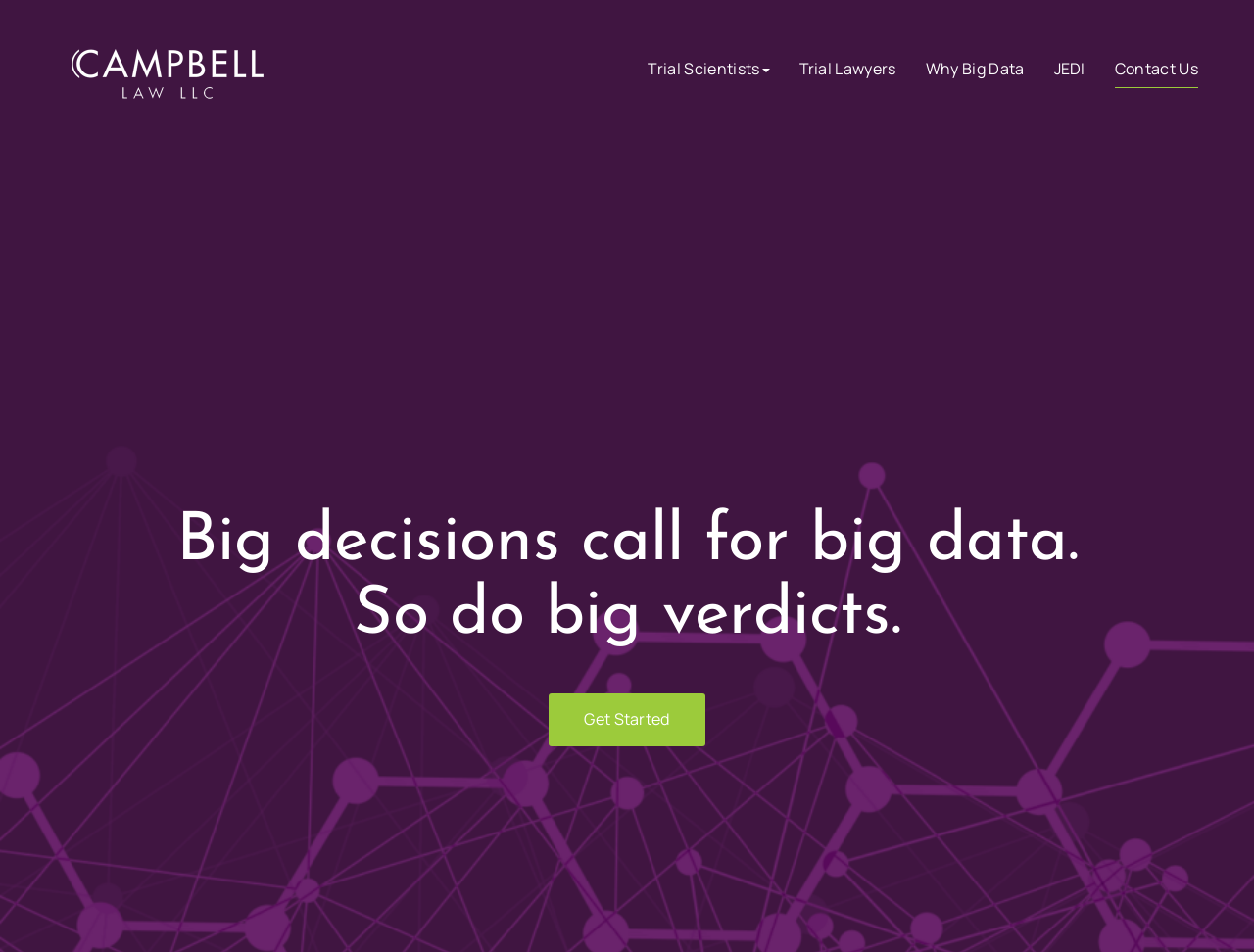Create an elaborate caption that covers all aspects of the webpage.

The webpage is about Campbell Law LLC, a law firm that combines trial experience and trial science to provide an edge to its clients and cooperating lawyers. At the top left of the page, there is a link to the law firm's name, "Campbell Law LLC". 

To the right of the law firm's name, there are five links in a row, including "Trial Scientists", "Trial Lawyers", "Why Big Data", "JEDI", and "Contact Us". The "Trial Scientists" link has a dropdown menu.

Below these links, there is a section with two paragraphs of text. The first paragraph reads, "Big decisions call for big data." and the second paragraph reads, "So do big verdicts." These paragraphs are positioned near the top center of the page.

Underneath the paragraphs, there is a "Get Started" link, which is centered horizontally and located near the bottom of the page.